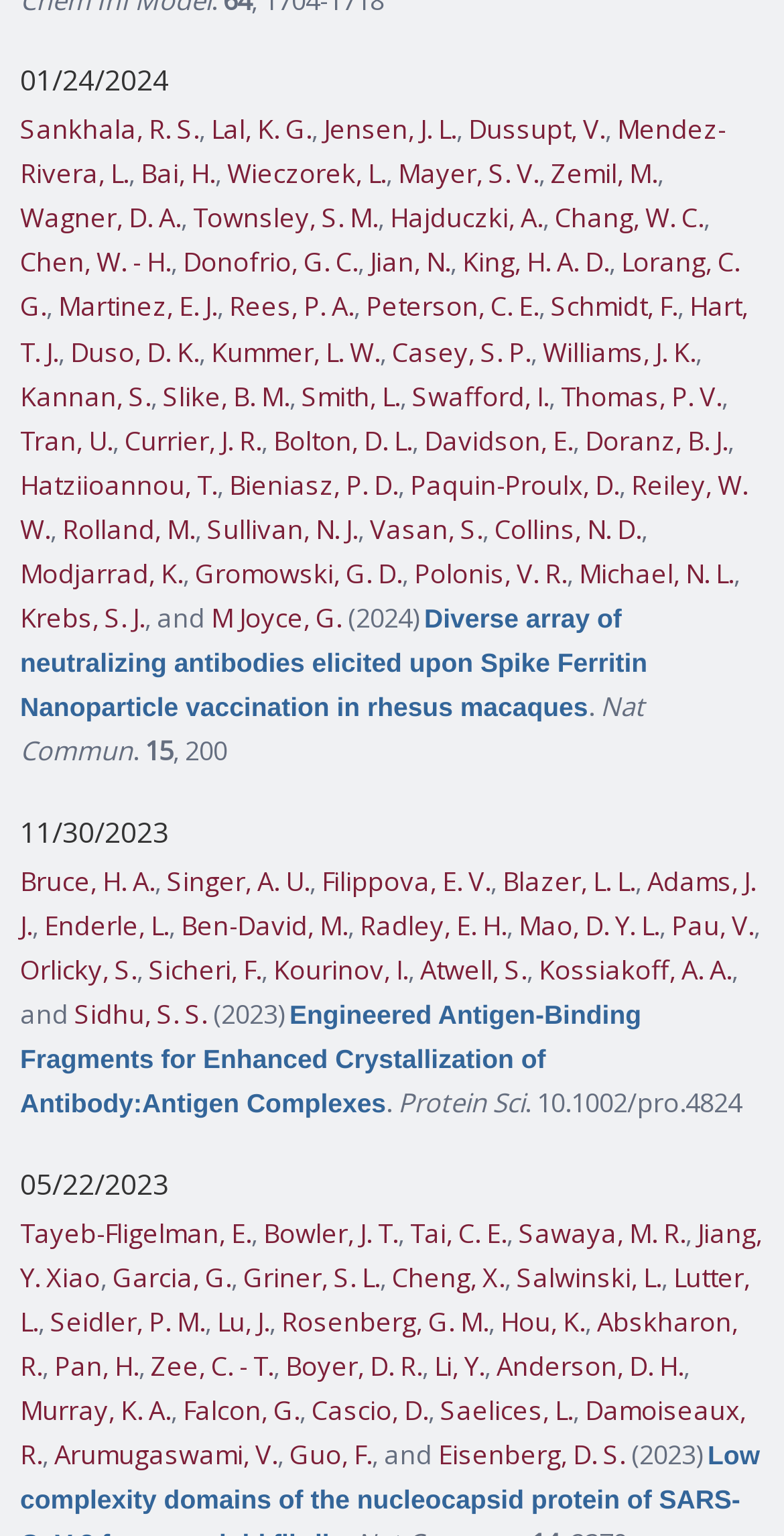Utilize the information from the image to answer the question in detail:
What is the date mentioned at the top of the webpage?

The date is mentioned at the top of the webpage as a heading, which is '01/24/2024'. This date is likely to be the publication or update date of the webpage content.